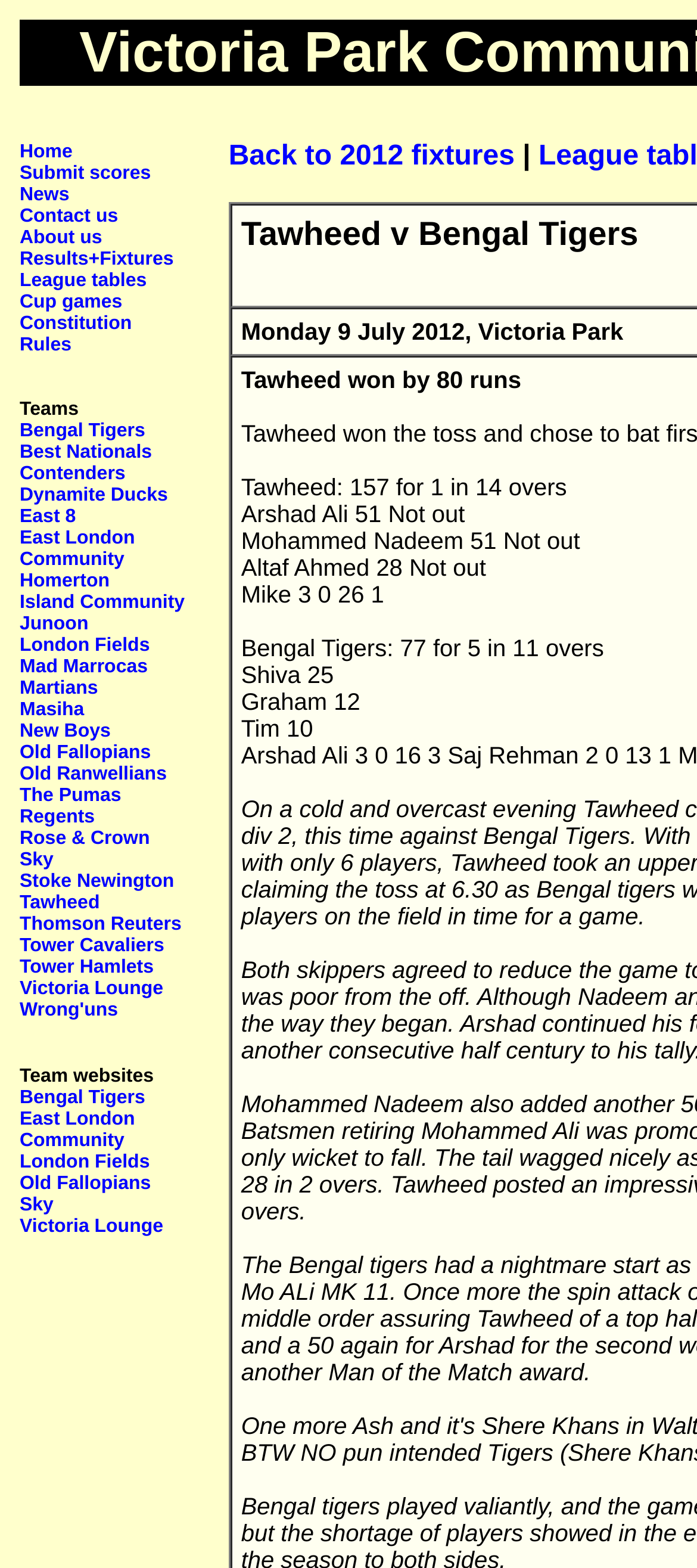For the given element description New Boys, determine the bounding box coordinates of the UI element. The coordinates should follow the format (top-left x, top-left y, bottom-right x, bottom-right y) and be within the range of 0 to 1.

[0.028, 0.46, 0.159, 0.474]